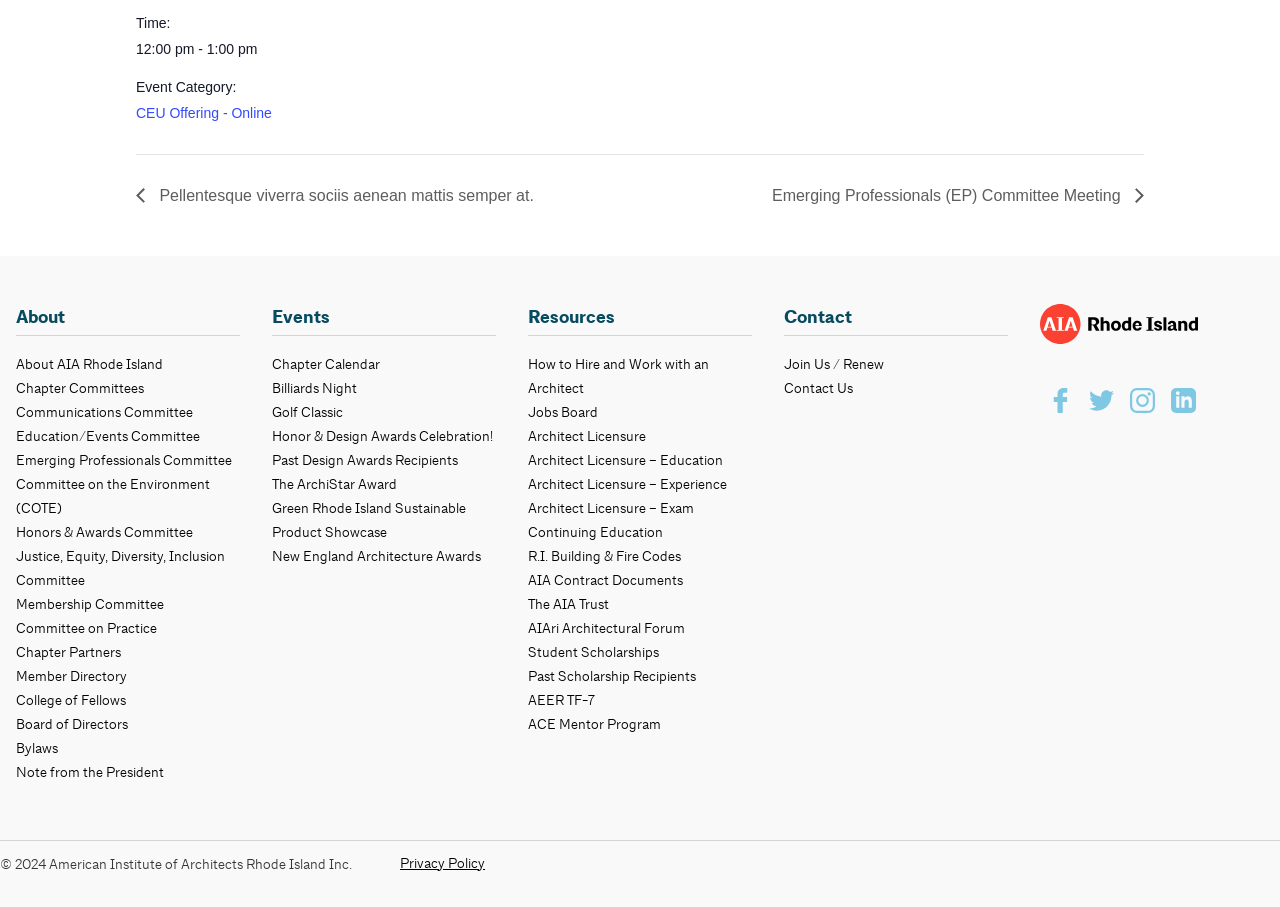What is the copyright year mentioned at the bottom of the page?
Use the information from the image to give a detailed answer to the question.

The copyright year mentioned at the bottom of the page is 2024, as indicated by the text '© 2024 American Institute of Architects Rhode Island Inc.'.